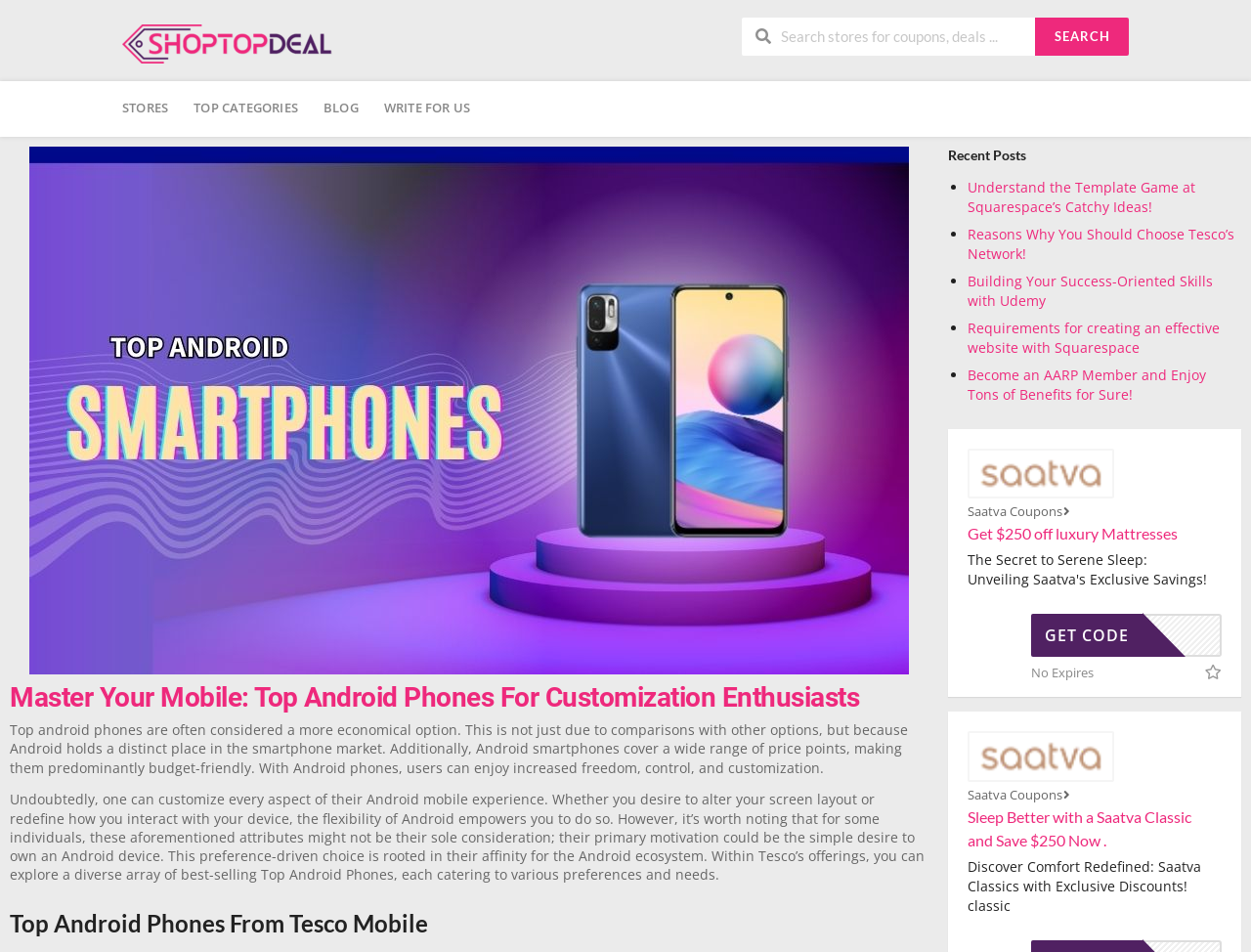Answer the question with a single word or phrase: 
What is the brand name of the mattresses being promoted?

Saatva